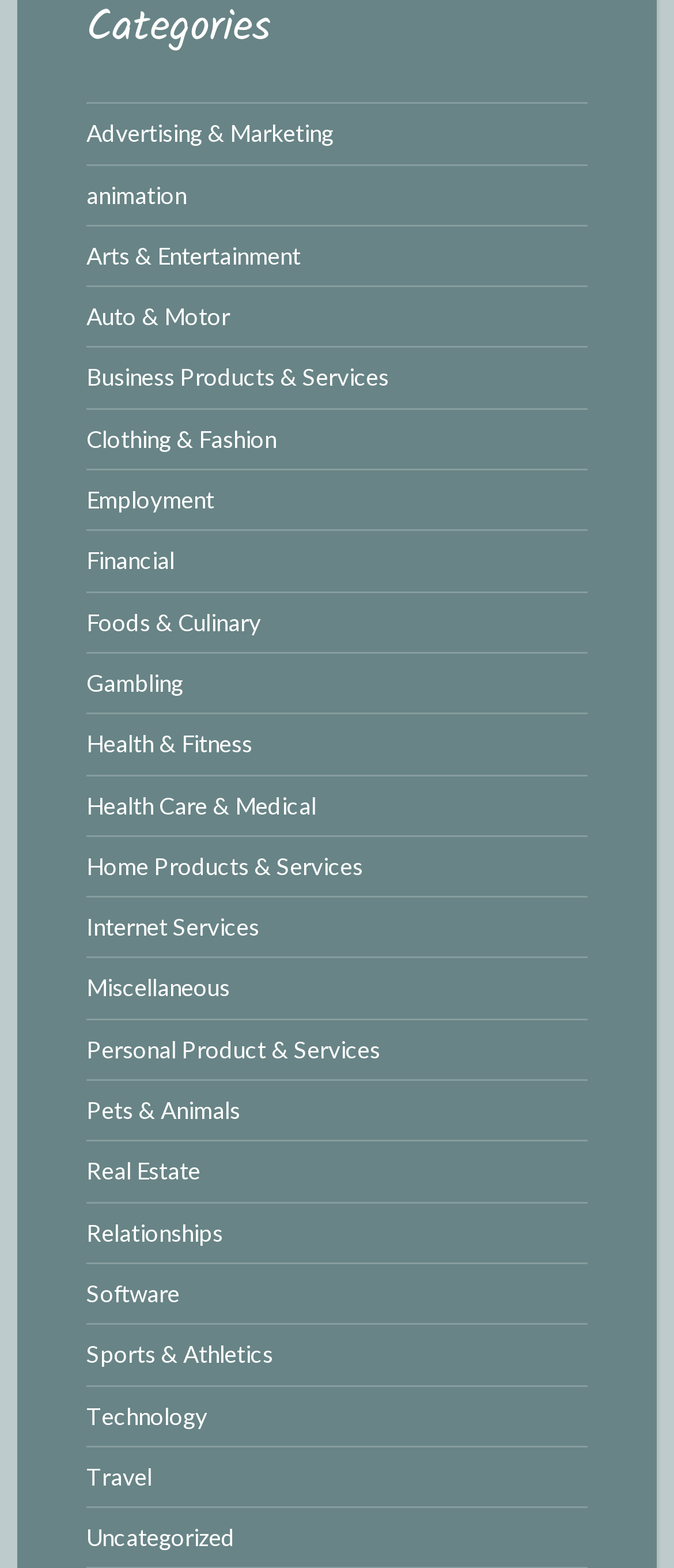Please identify the bounding box coordinates of the clickable region that I should interact with to perform the following instruction: "Explore Arts & Entertainment". The coordinates should be expressed as four float numbers between 0 and 1, i.e., [left, top, right, bottom].

[0.128, 0.154, 0.446, 0.172]